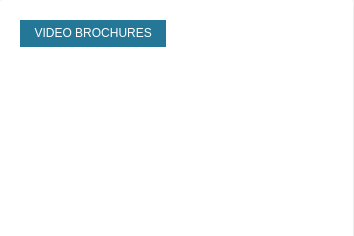Look at the image and write a detailed answer to the question: 
What is the characteristic of video brochures in advertising?

According to the image, video brochures are known for their engaging and innovative approach to advertising, which makes them increasingly popular for businesses looking to enhance their promotional efforts.